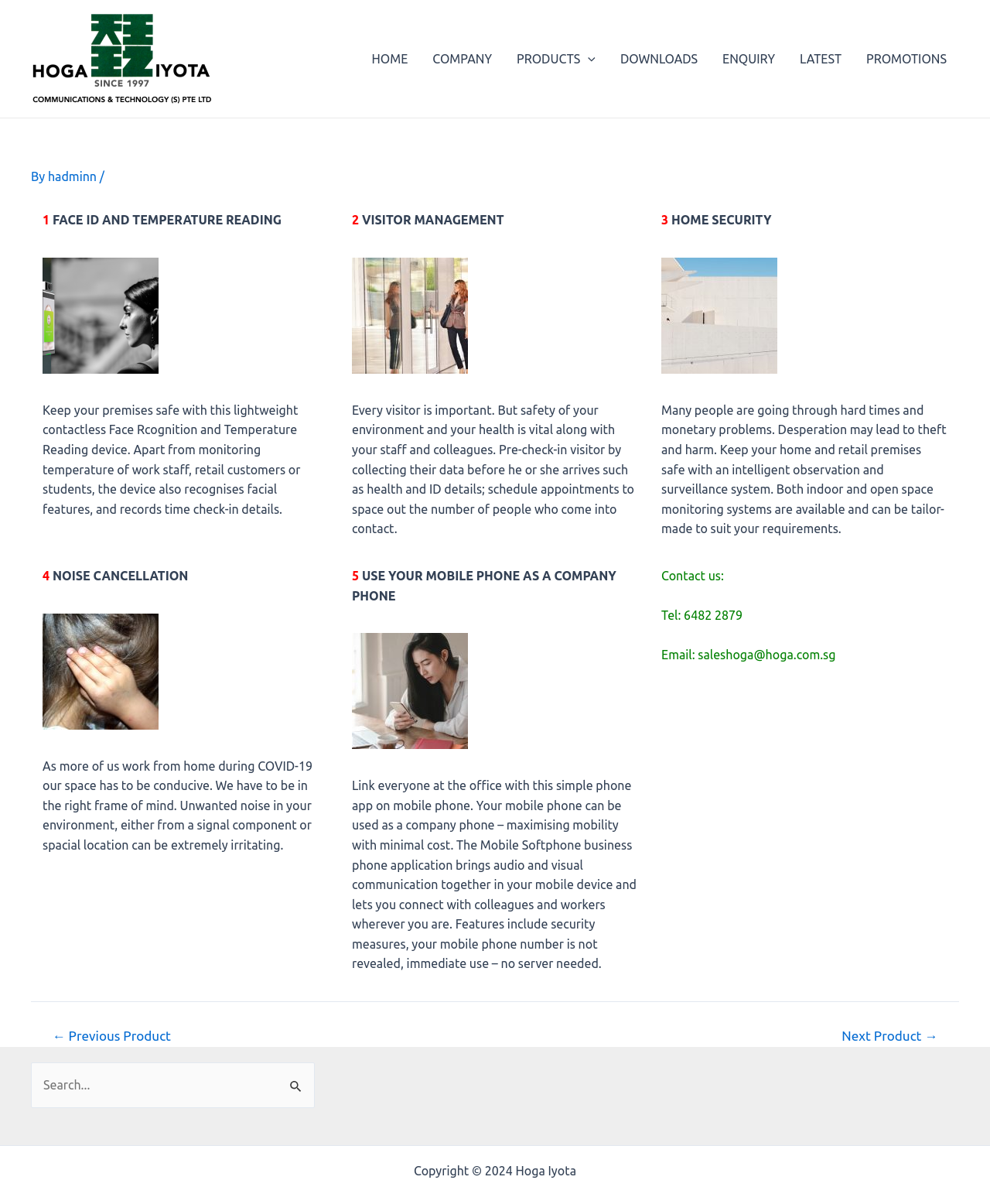Using the webpage screenshot, locate the HTML element that fits the following description and provide its bounding box: "Summer Schools".

None